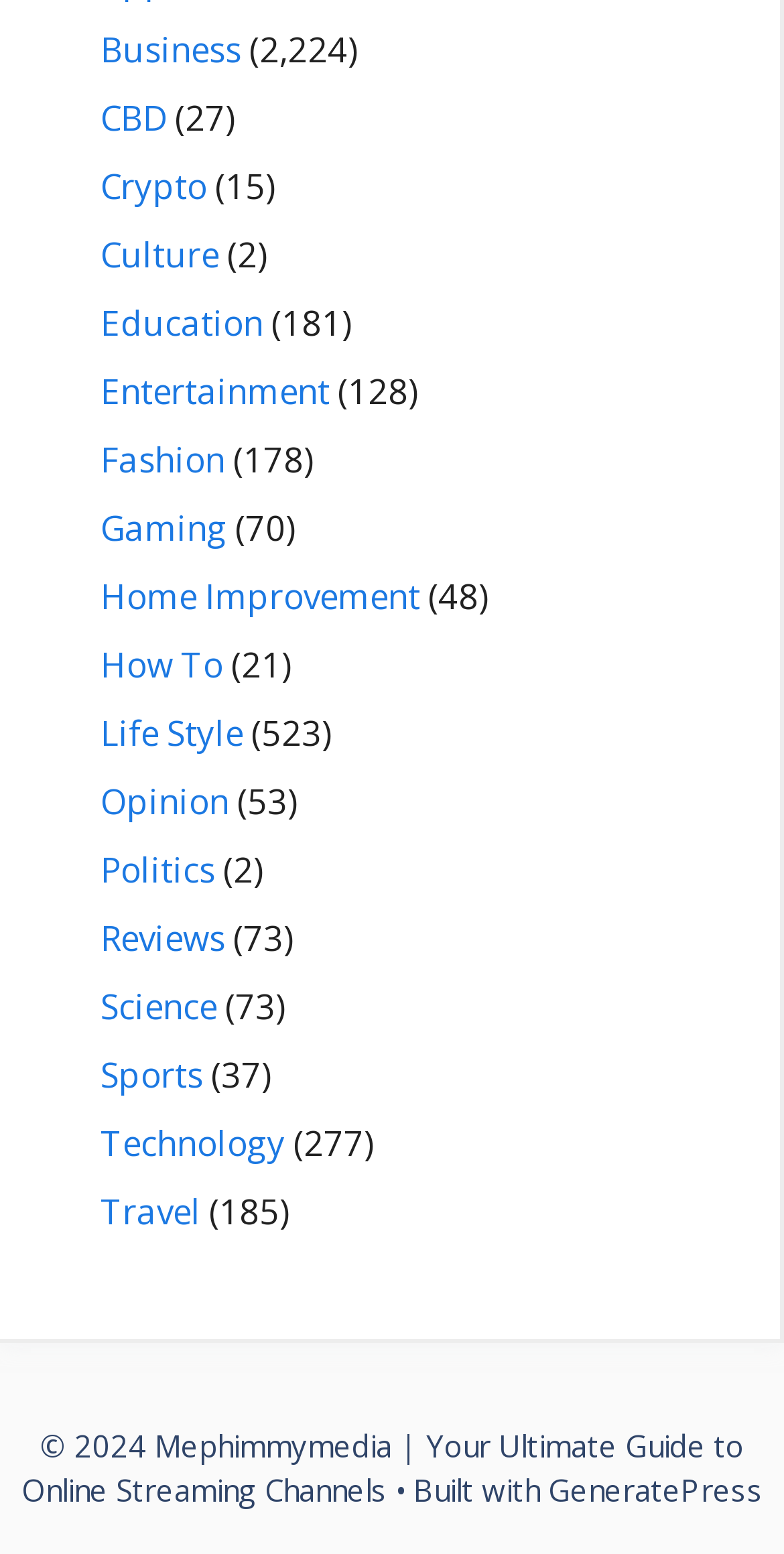Determine the bounding box for the UI element that matches this description: "How To".

[0.128, 0.413, 0.285, 0.443]